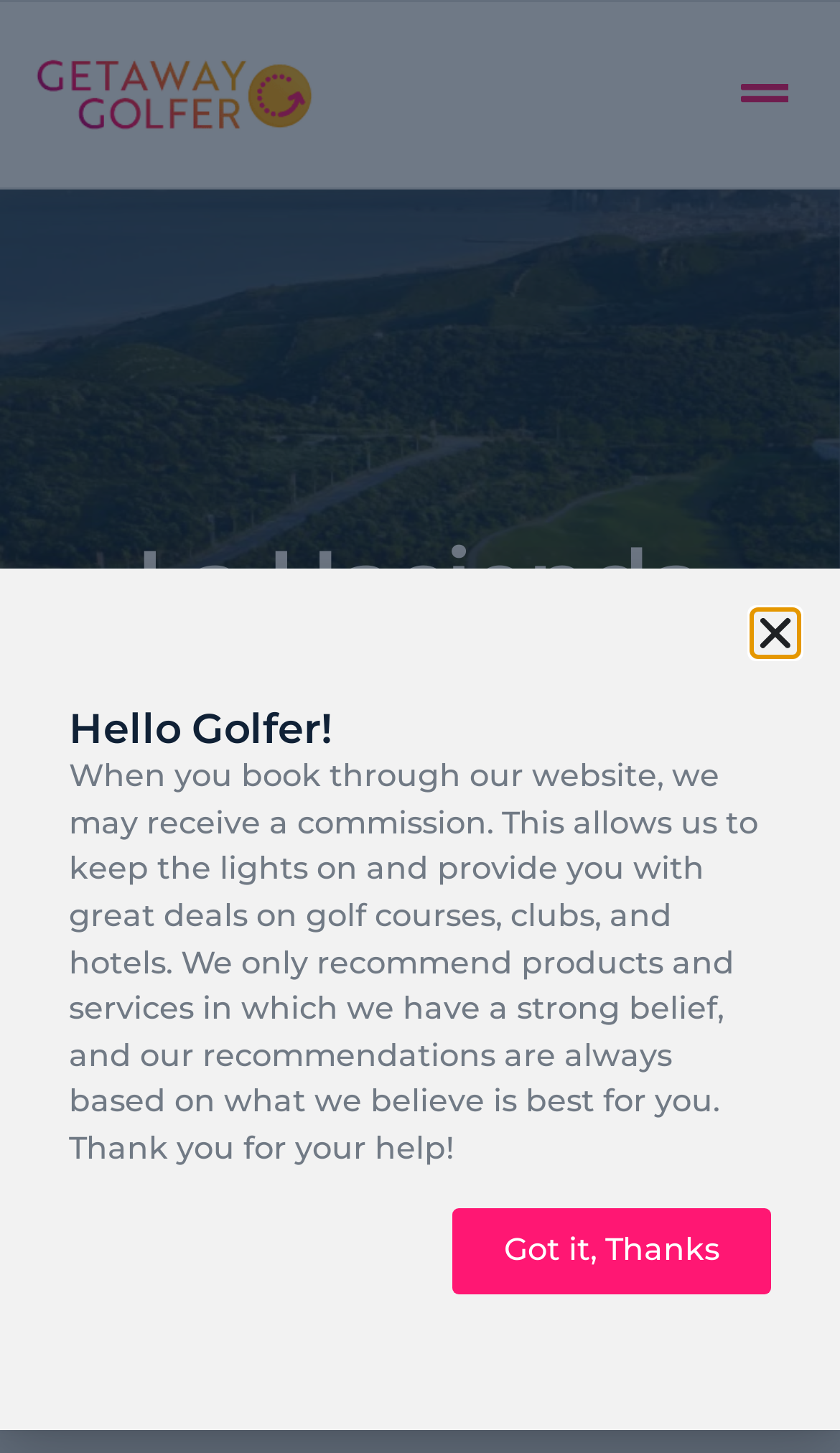What is the name of the golf resort?
Examine the webpage screenshot and provide an in-depth answer to the question.

I found the answer by looking at the heading element with the text 'La Hacienda Alcaidesa Links Golf Resort Heathland Course' which is likely to be the name of the golf resort.